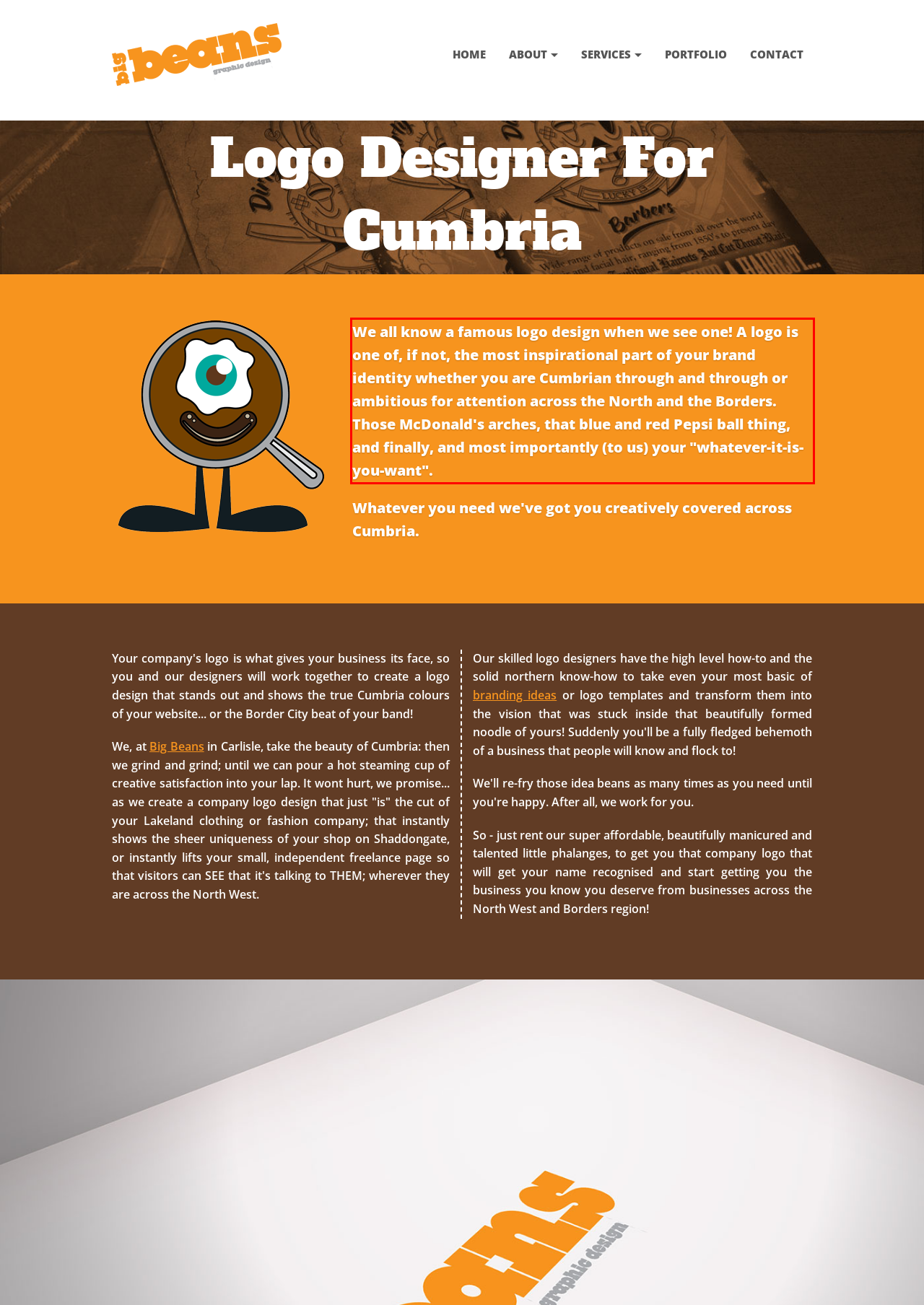You are given a screenshot of a webpage with a UI element highlighted by a red bounding box. Please perform OCR on the text content within this red bounding box.

We all know a famous logo design when we see one! A logo is one of, if not, the most inspirational part of your brand identity whether you are Cumbrian through and through or ambitious for attention across the North and the Borders. Those McDonald's arches, that blue and red Pepsi ball thing, and finally, and most importantly (to us) your "whatever-it-is-you-want".